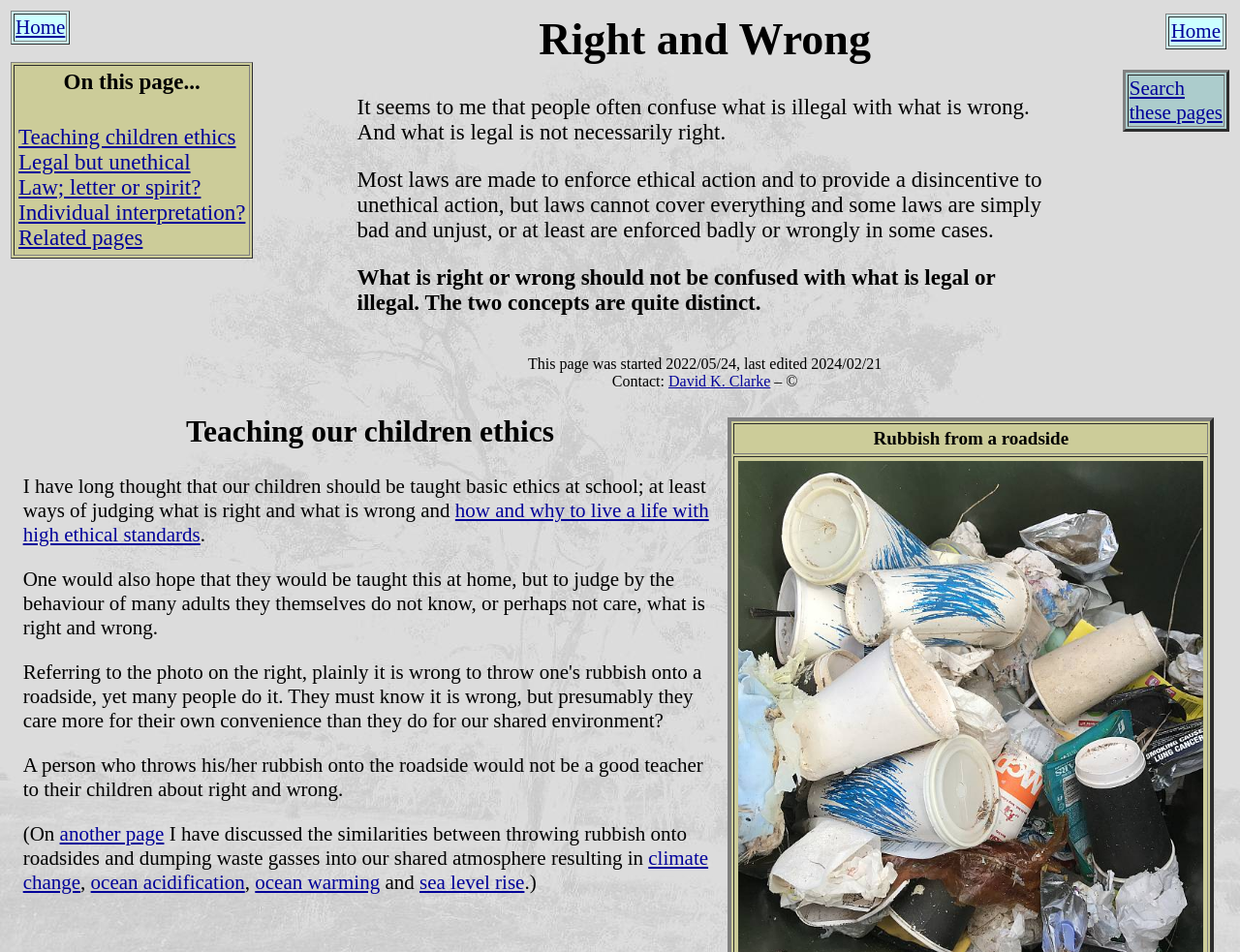Explain in detail what you observe on this webpage.

This webpage is focused on discussing what constitutes right or wrong actions in the twenty-first century world. At the top, there is a navigation section with a "Home" link and a table of contents for the page, including links to "Teaching children ethics", "Legal but unethical", "Law; letter or spirit?", "Individual interpretation?", and "Related pages". 

Below the navigation section, there is a main content area that starts with a heading "Right and Wrong" followed by a paragraph of text discussing the distinction between what is legal and what is right or wrong. The text explains that laws are made to enforce ethical action, but they cannot cover everything, and some laws are bad or unjust.

On the right side of the page, there is a sidebar with a "Home" link, a "Search these pages" link, and a section with a heading "Teaching our children ethics". This section discusses the importance of teaching children basic ethics, including ways of judging what is right and wrong, and how to live a life with high ethical standards. The text also mentions the need for parents to set a good example for their children.

Throughout the page, there are several links to other pages or sections, including "another page", "climate change", "ocean acidification", "ocean warming", and "sea level rise".